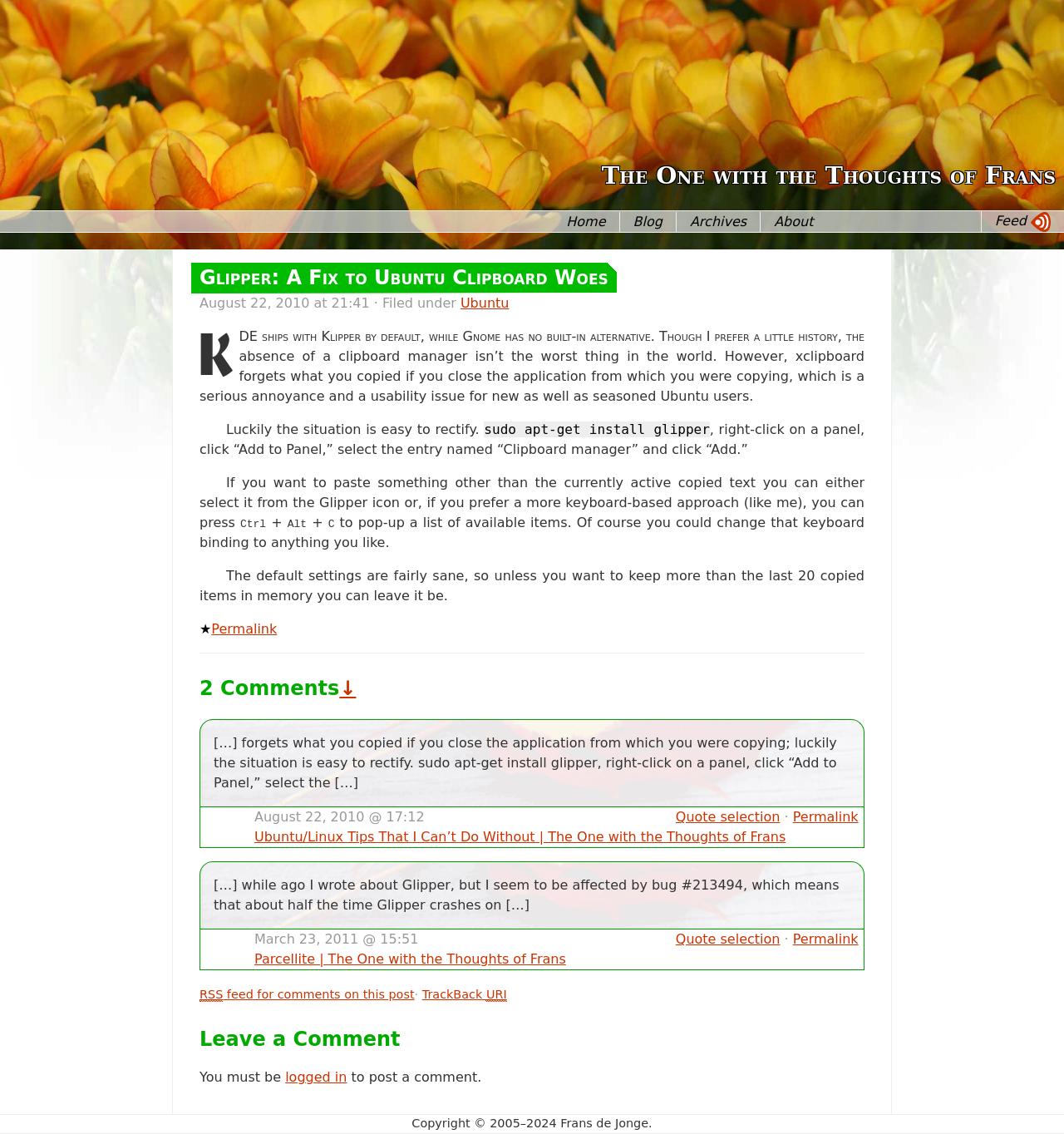Please locate the UI element described by "Quote selection" and provide its bounding box coordinates.

[0.635, 0.821, 0.733, 0.835]